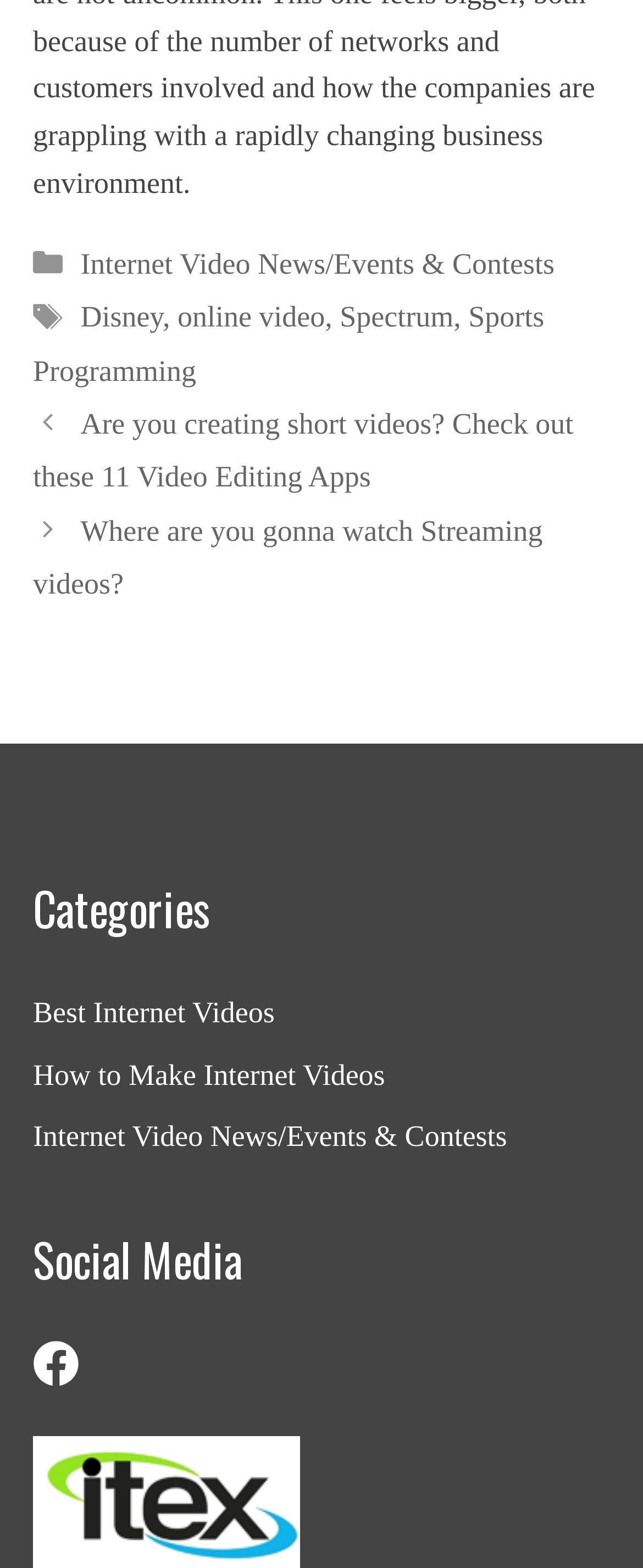Find the coordinates for the bounding box of the element with this description: "online video".

[0.276, 0.192, 0.505, 0.213]